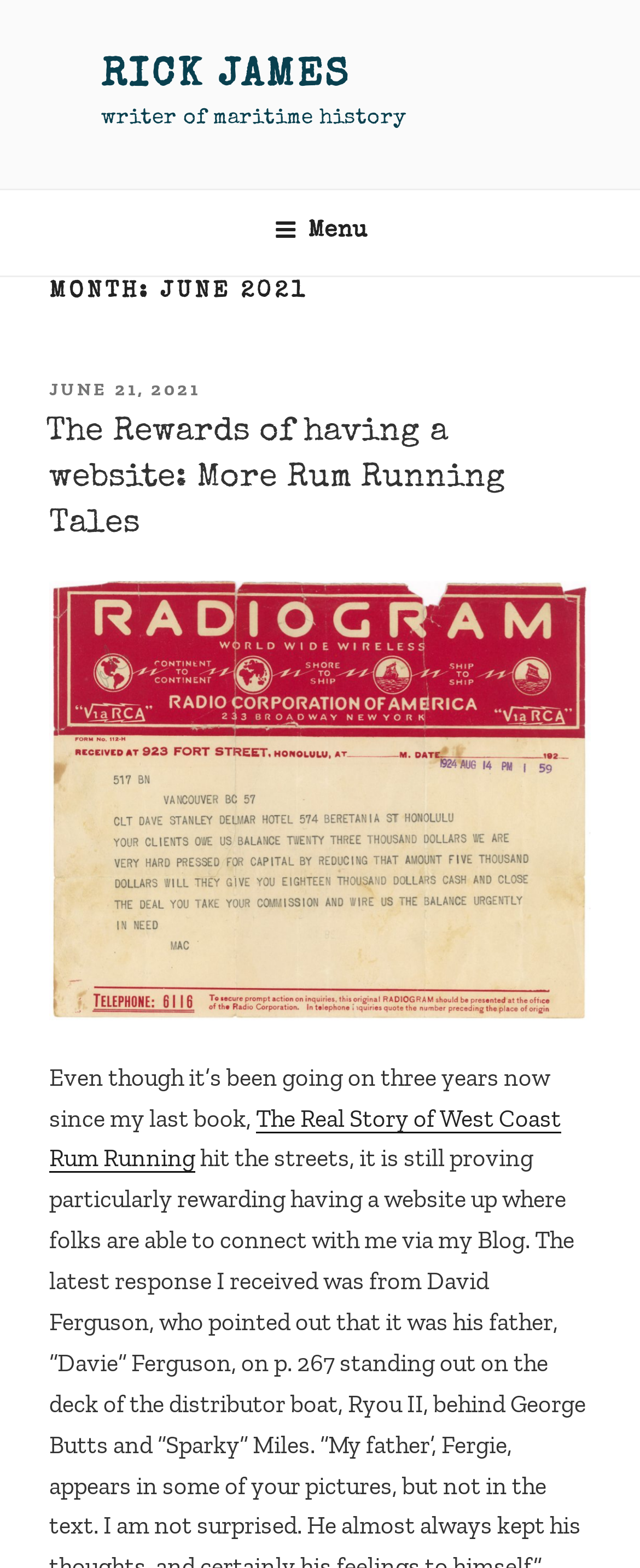Can you find and provide the title of the webpage?

MONTH: JUNE 2021